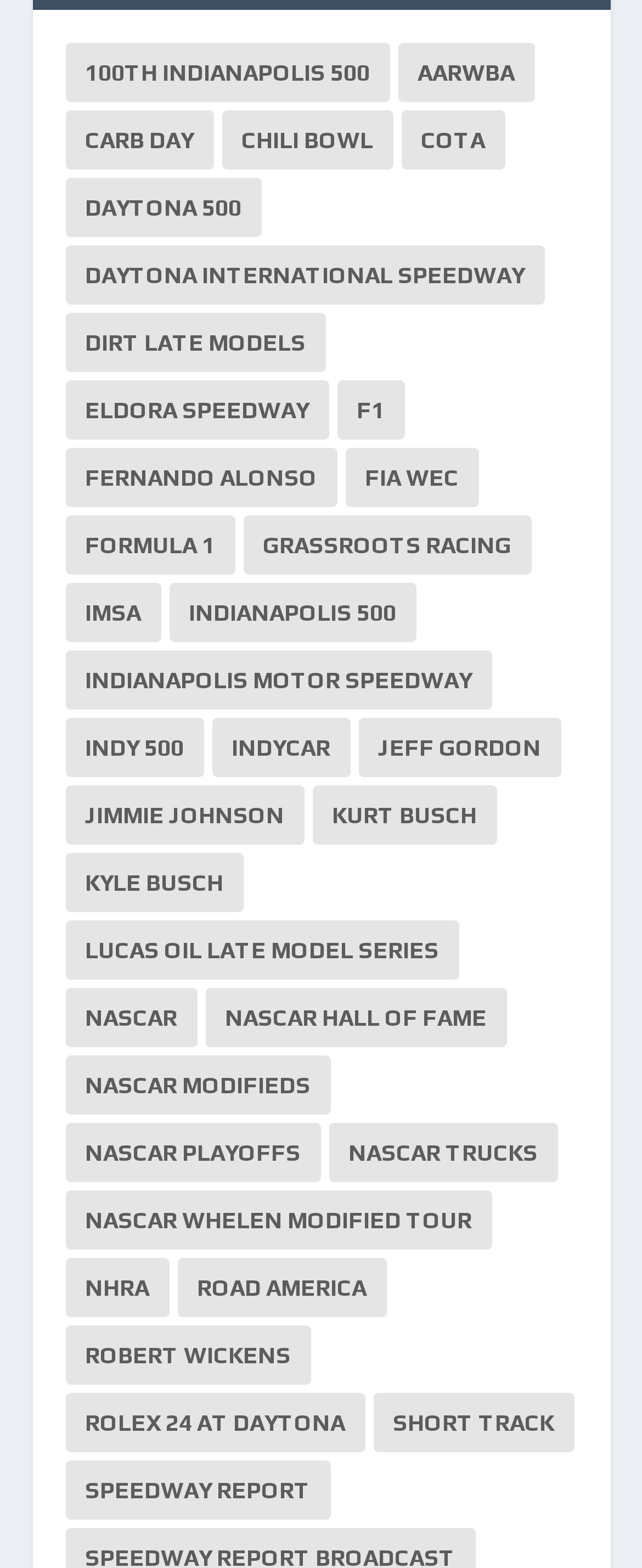Please determine the bounding box coordinates for the UI element described as: "Chili Bowl".

[0.345, 0.07, 0.612, 0.108]